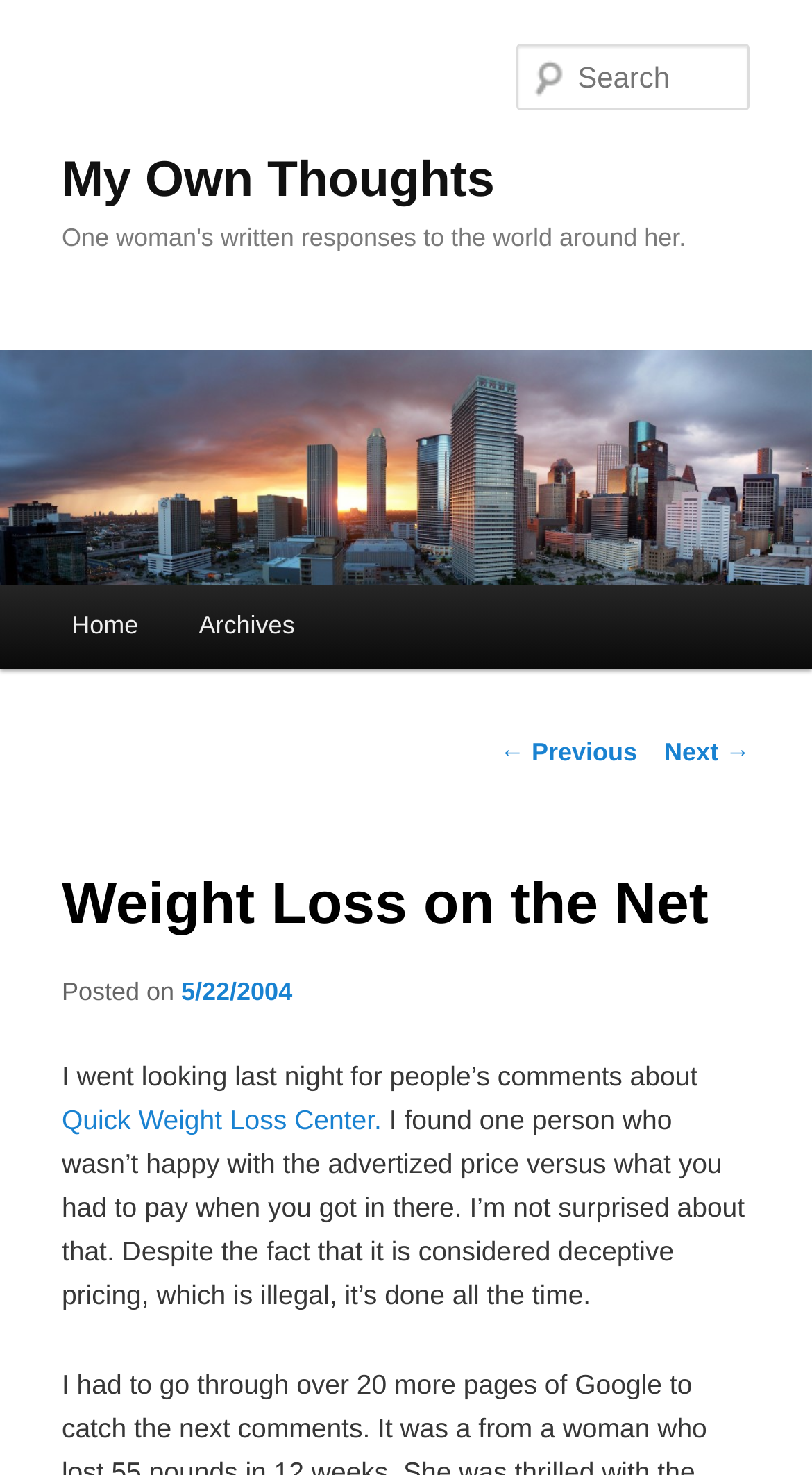Determine the bounding box coordinates of the section I need to click to execute the following instruction: "Visit the 'Quick Weight Loss Center' website". Provide the coordinates as four float numbers between 0 and 1, i.e., [left, top, right, bottom].

[0.076, 0.748, 0.47, 0.77]